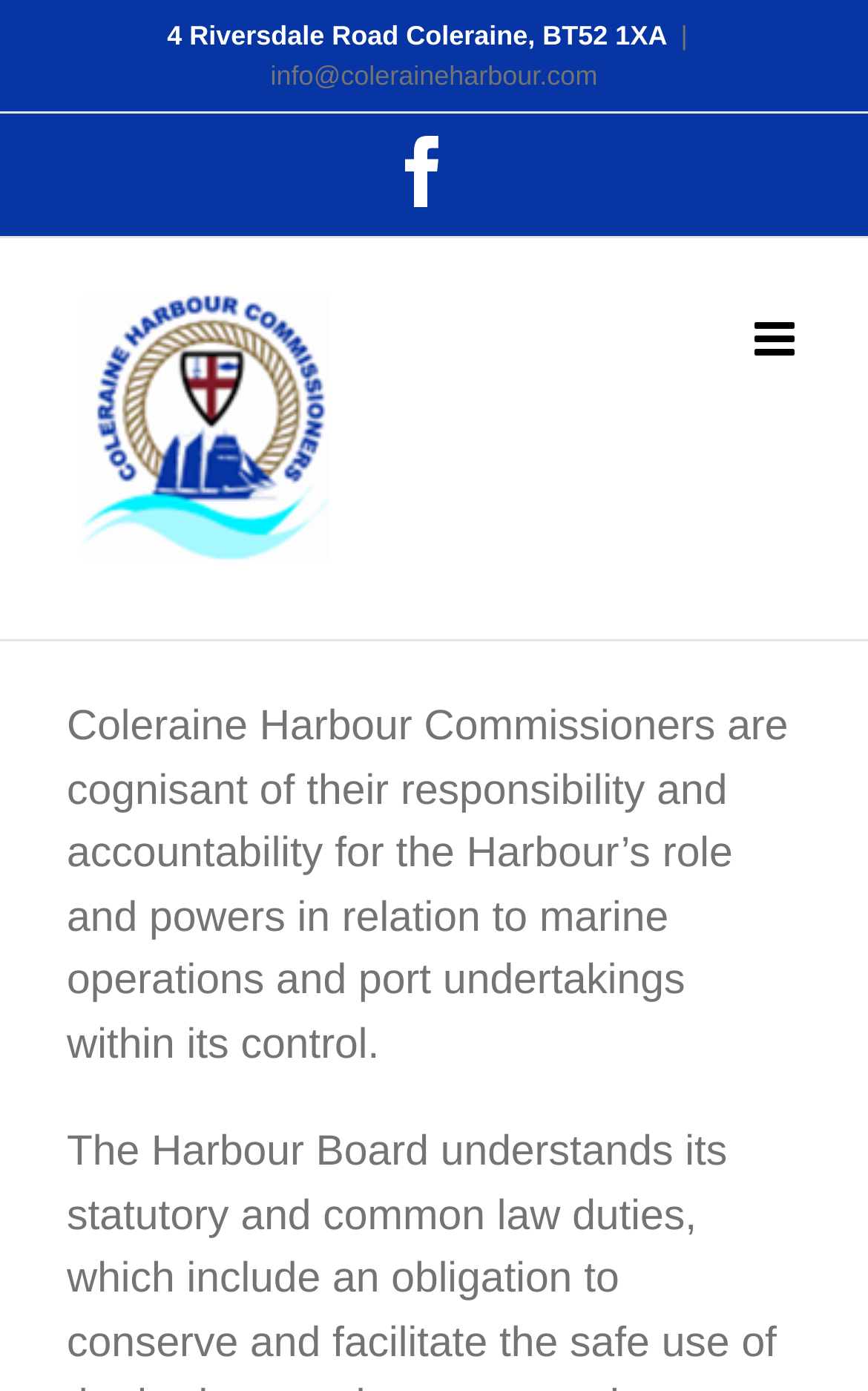What is the address of Coleraine Harbour Commissioners?
Look at the image and respond with a one-word or short-phrase answer.

4 Riversdale Road Coleraine, BT52 1XA